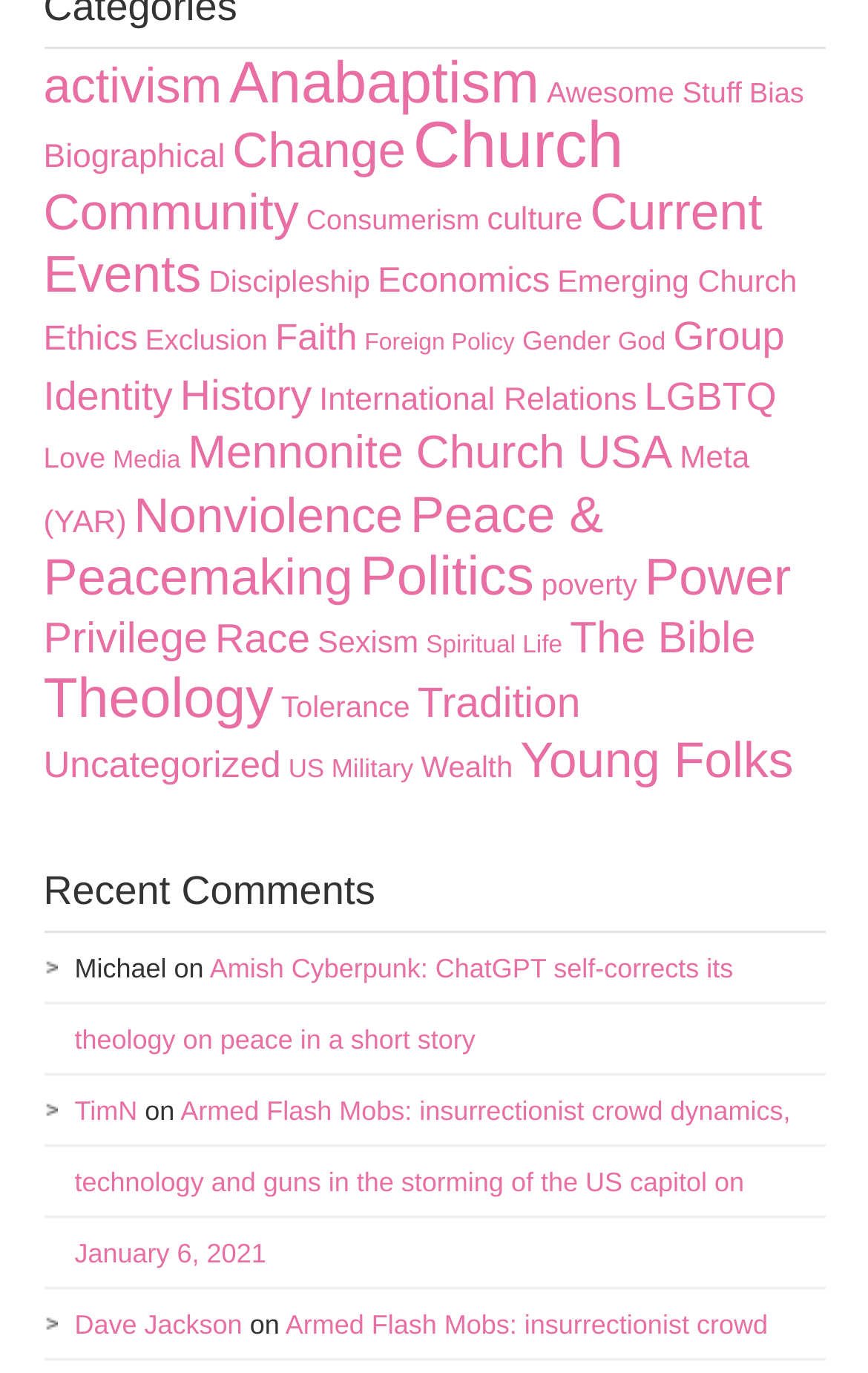Please respond to the question using a single word or phrase:
What is the category with the fewest items?

Media